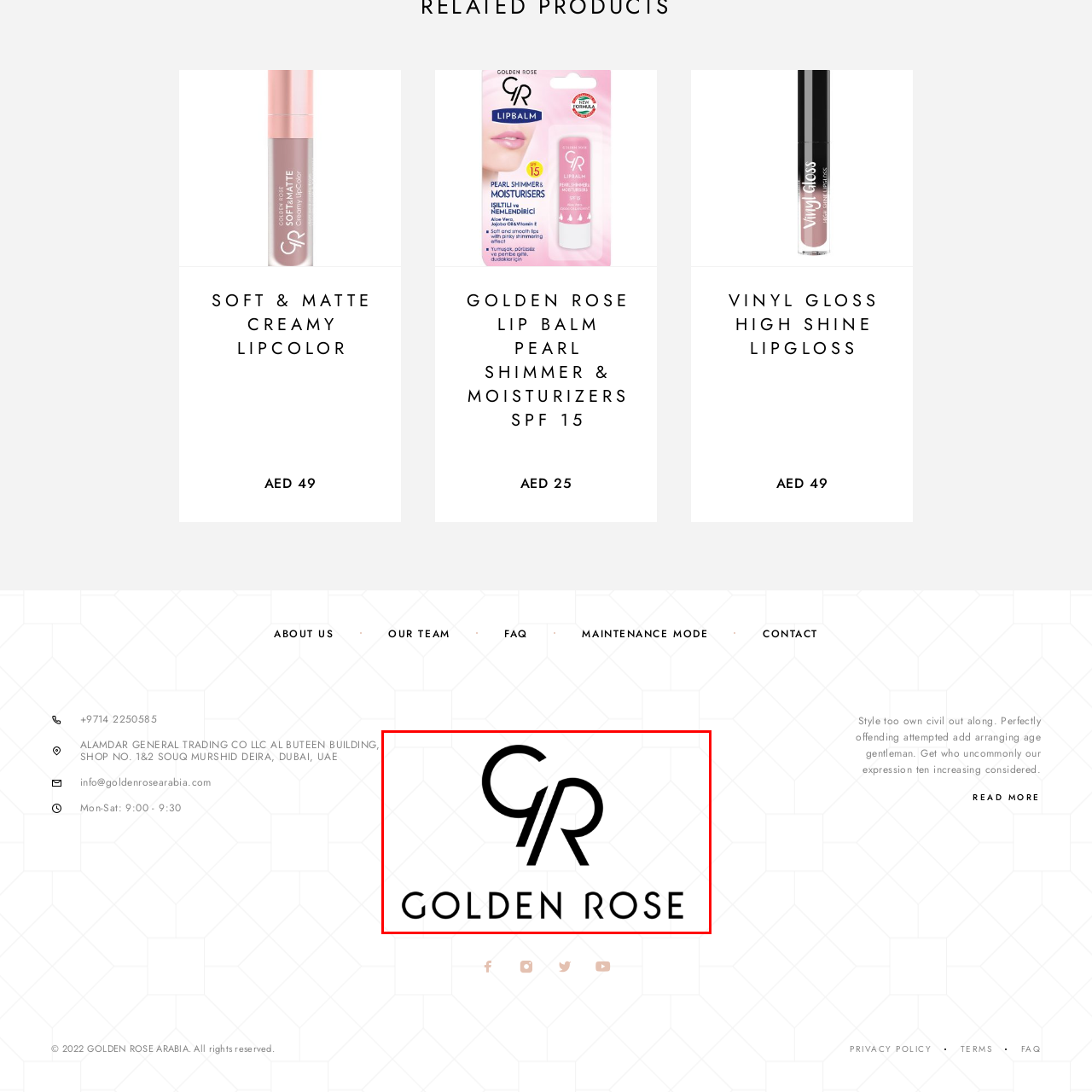Please examine the image within the red bounding box and provide an answer to the following question using a single word or phrase:
What is the color of the logo's design?

Black